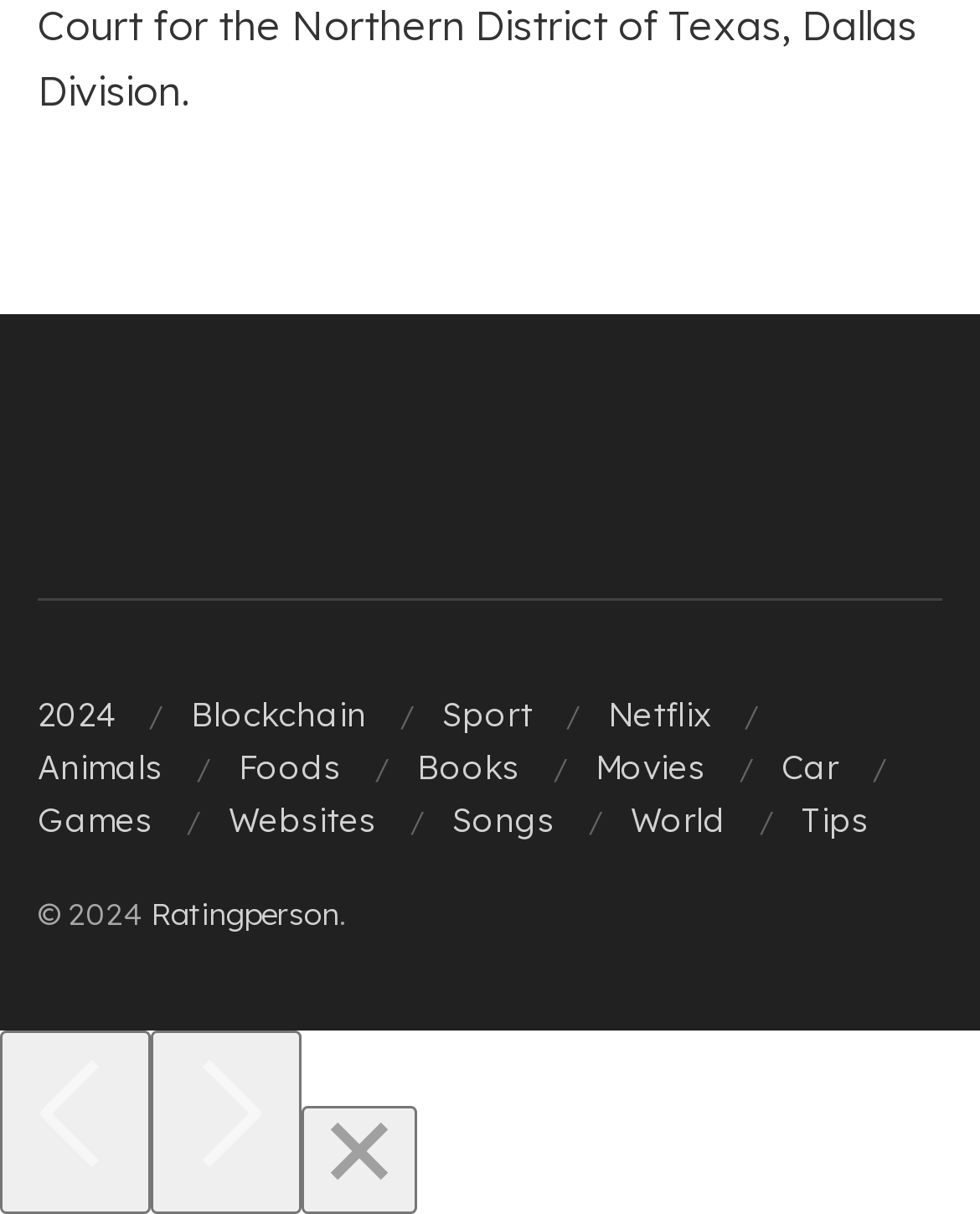Show the bounding box coordinates for the HTML element as described: "Games".

[0.038, 0.659, 0.156, 0.692]